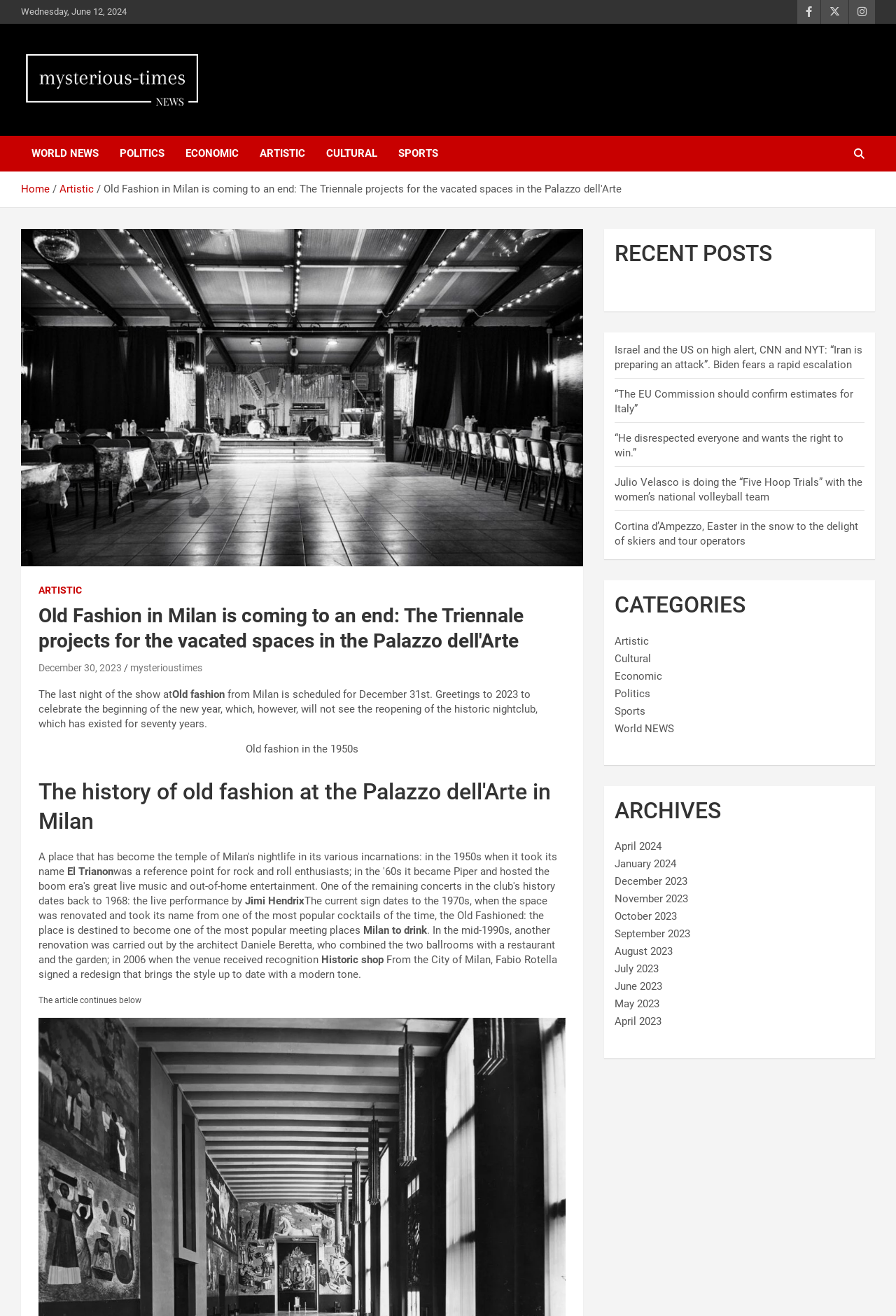What is the name of the historic nightclub mentioned in the article? Observe the screenshot and provide a one-word or short phrase answer.

Old Fashion